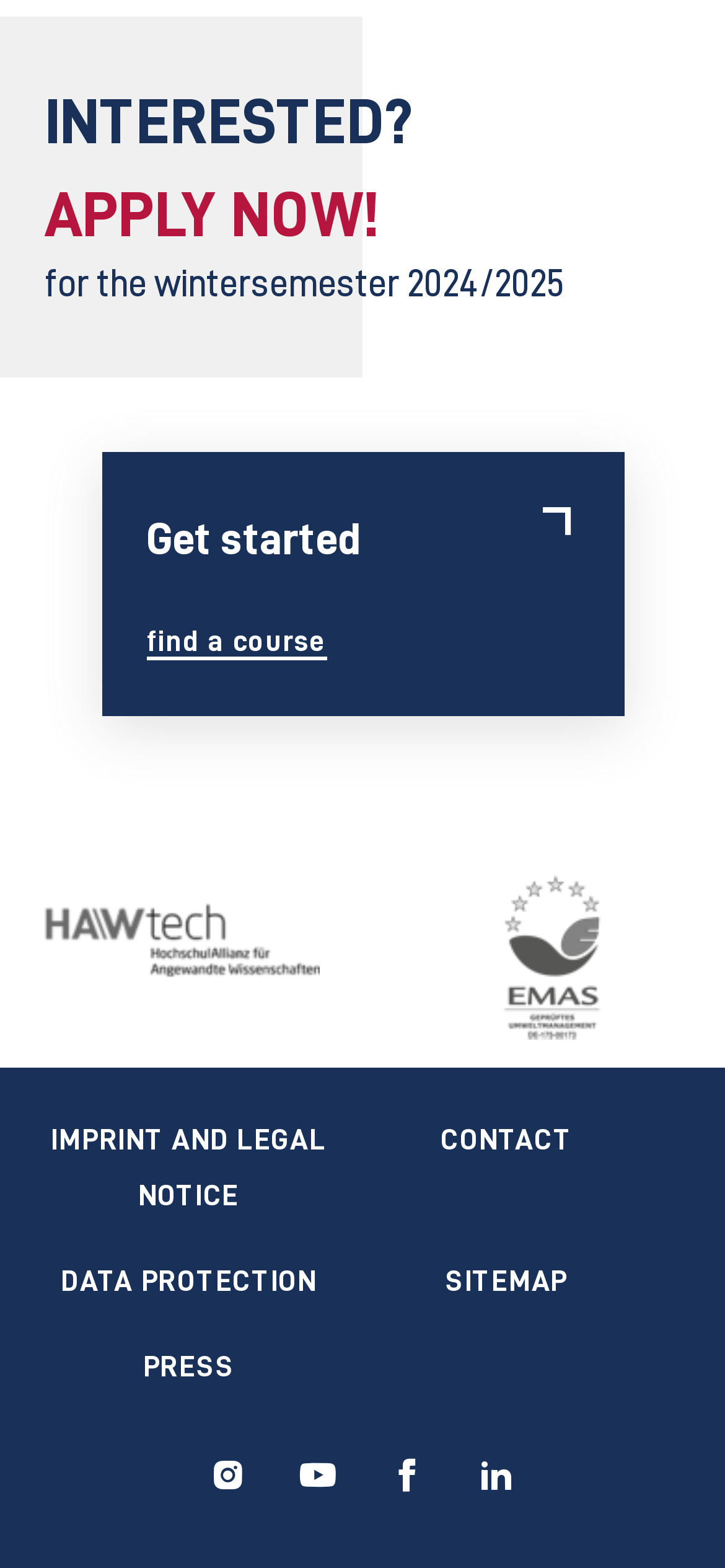Determine the bounding box coordinates of the UI element that matches the following description: "Data Protection". The coordinates should be four float numbers between 0 and 1 in the format [left, top, right, bottom].

[0.084, 0.807, 0.437, 0.827]